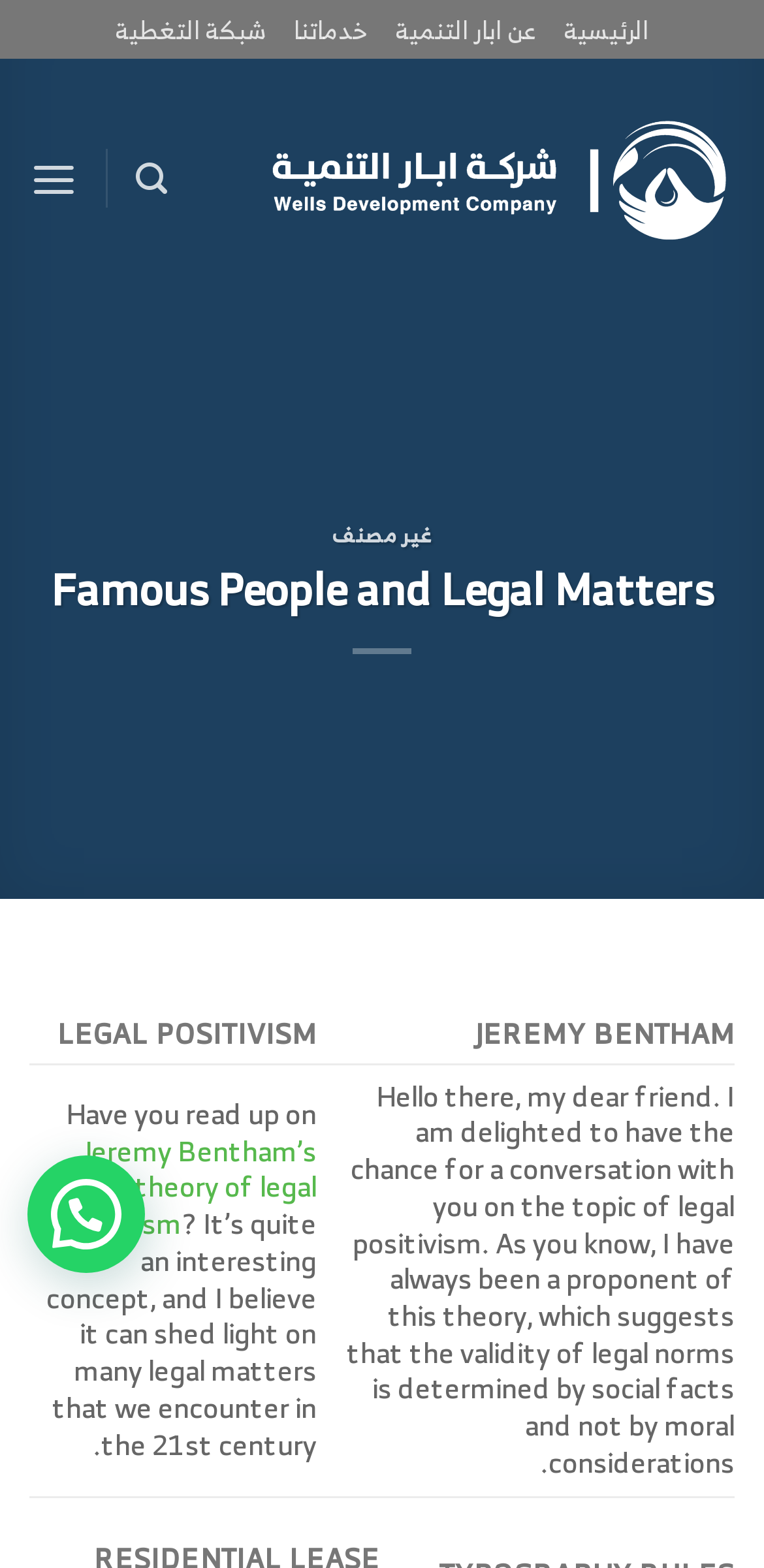How many columns are in the table? Look at the image and give a one-word or short phrase answer.

2